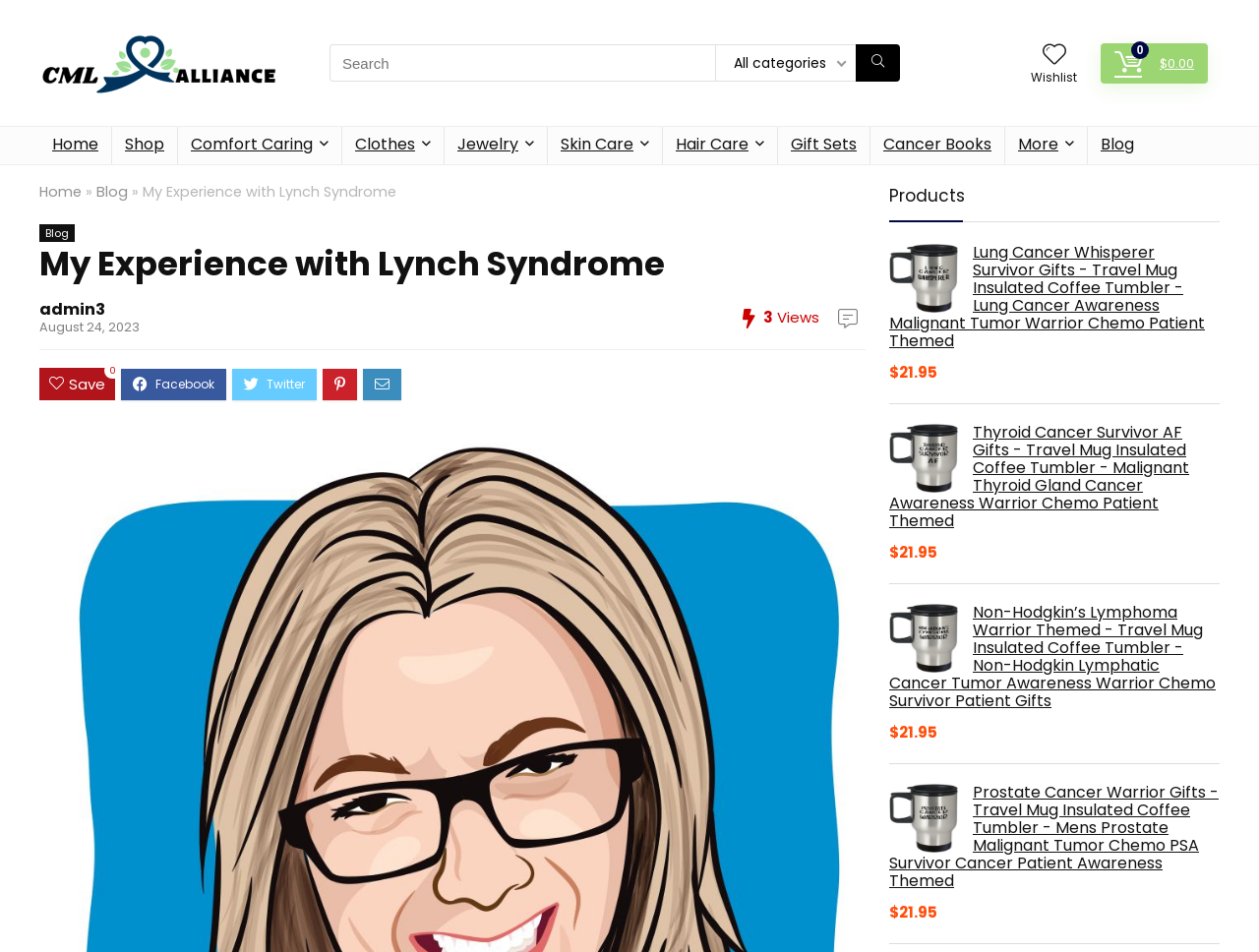Refer to the image and offer a detailed explanation in response to the question: What is the purpose of the search bar?

The search bar is located below the organization's logo and has a placeholder text 'Search'. It is likely that the search bar is used to search for products on the website.